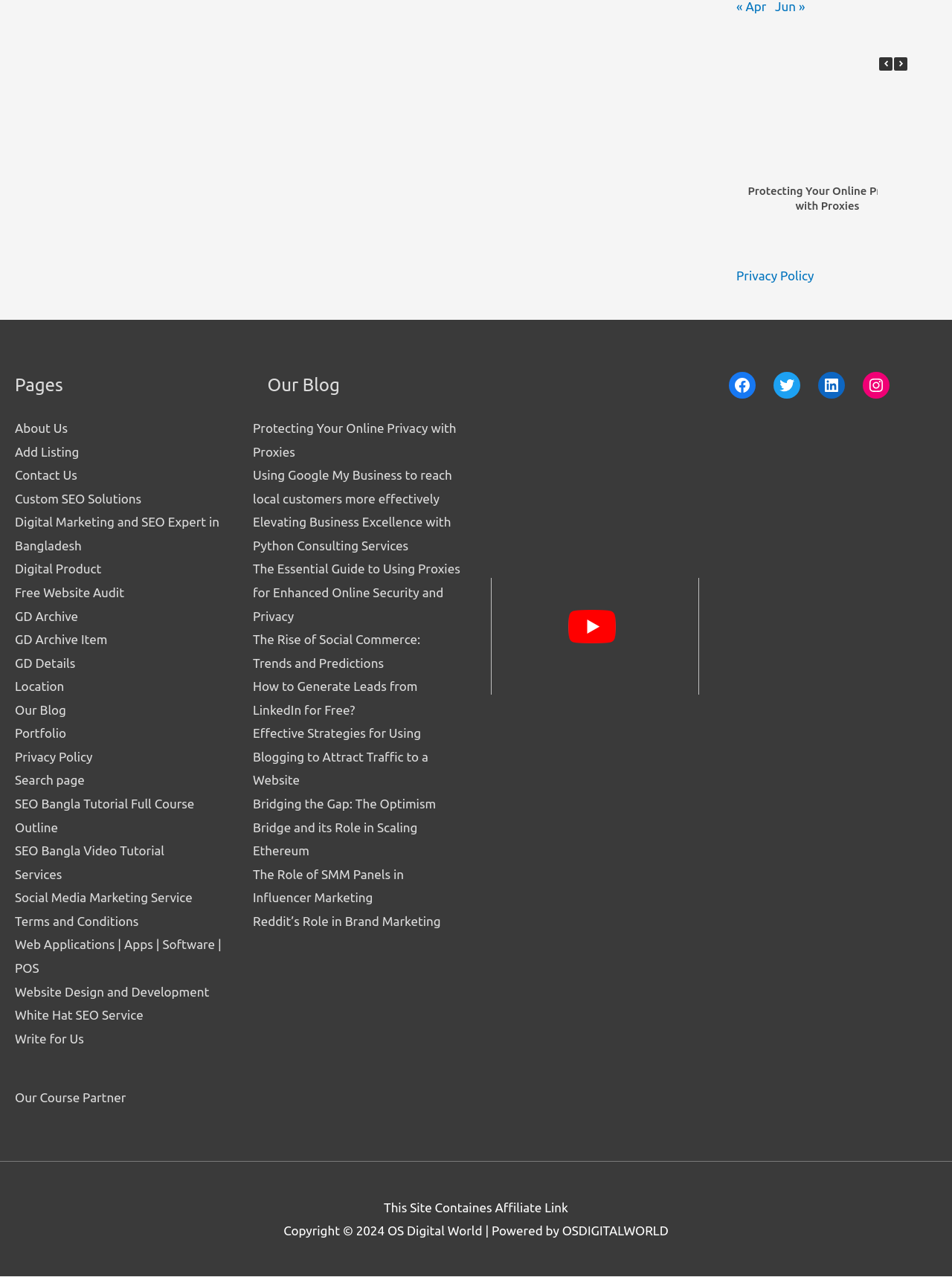Specify the bounding box coordinates for the region that must be clicked to perform the given instruction: "Read the 'Protecting Your Online Privacy with Proxies' article".

[0.773, 0.043, 0.965, 0.167]